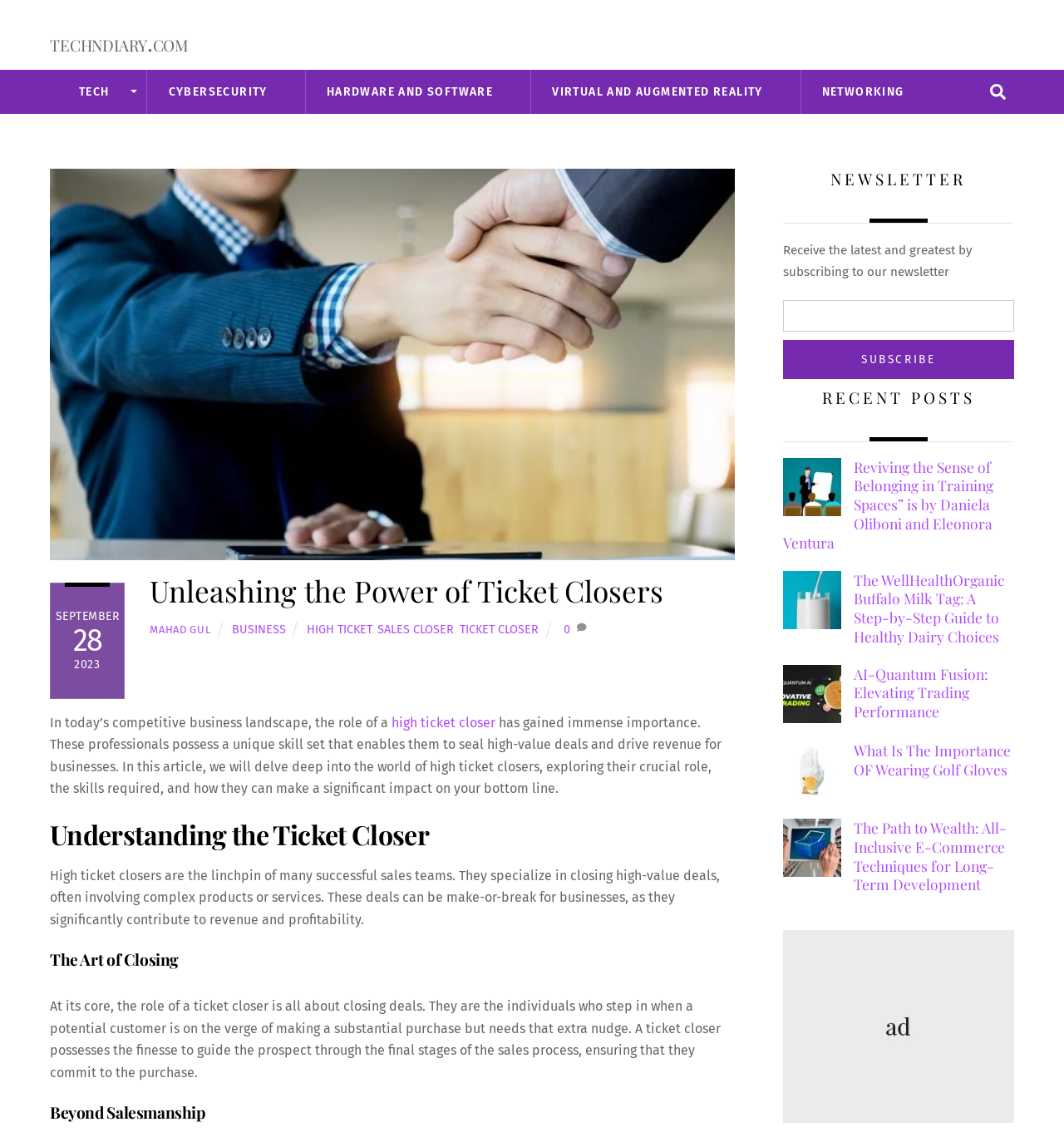What is the role of a high ticket closer?
Analyze the image and provide a thorough answer to the question.

According to the webpage, a high ticket closer is a professional who possesses a unique skill set that enables them to seal high-value deals and drive revenue for businesses.